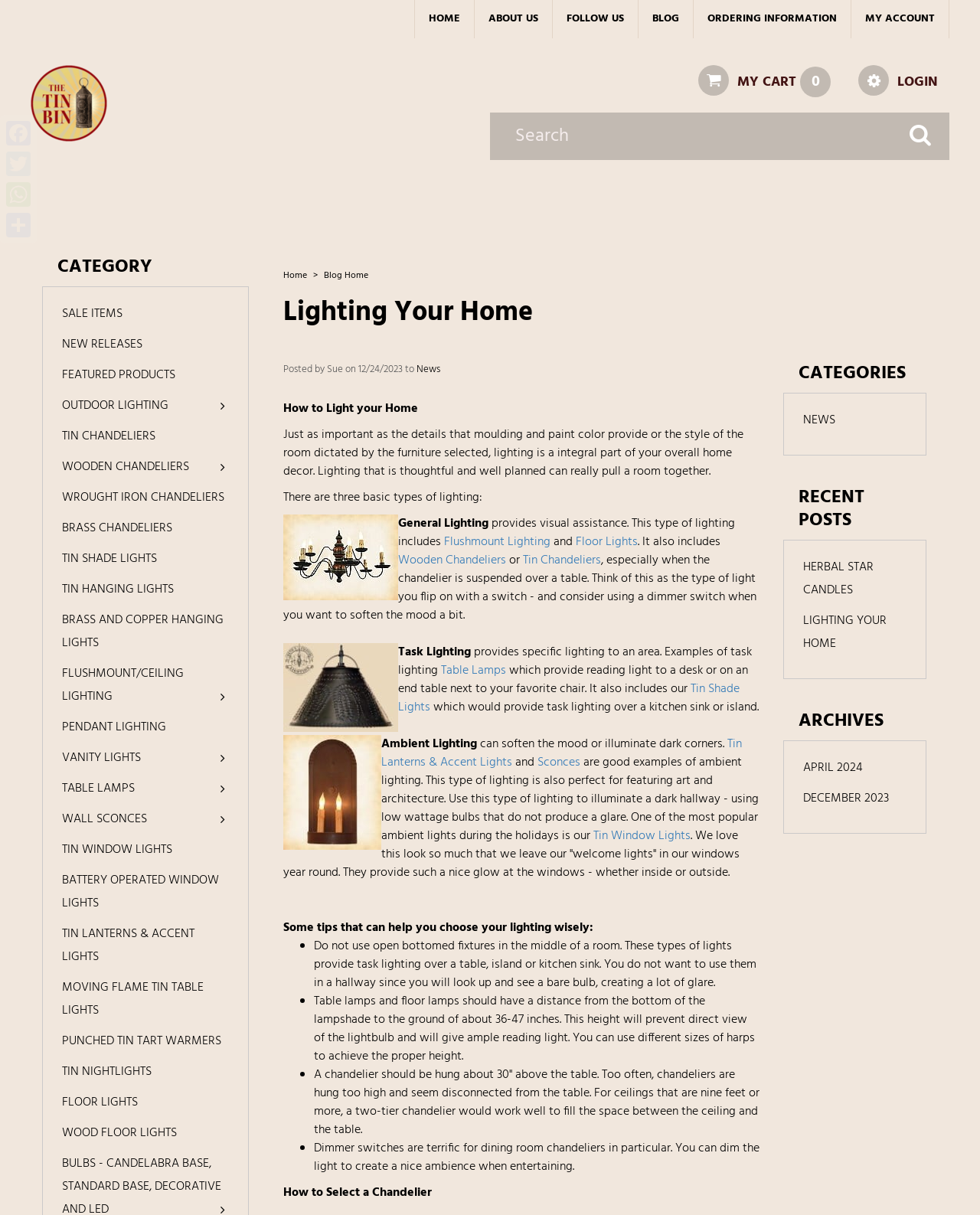What is the name of the blog post?
We need a detailed and meticulous answer to the question.

The name of the blog post can be found in the main content section of the webpage, where the article 'How to Light your Home' is located, written by Sue on 12/24/2023.